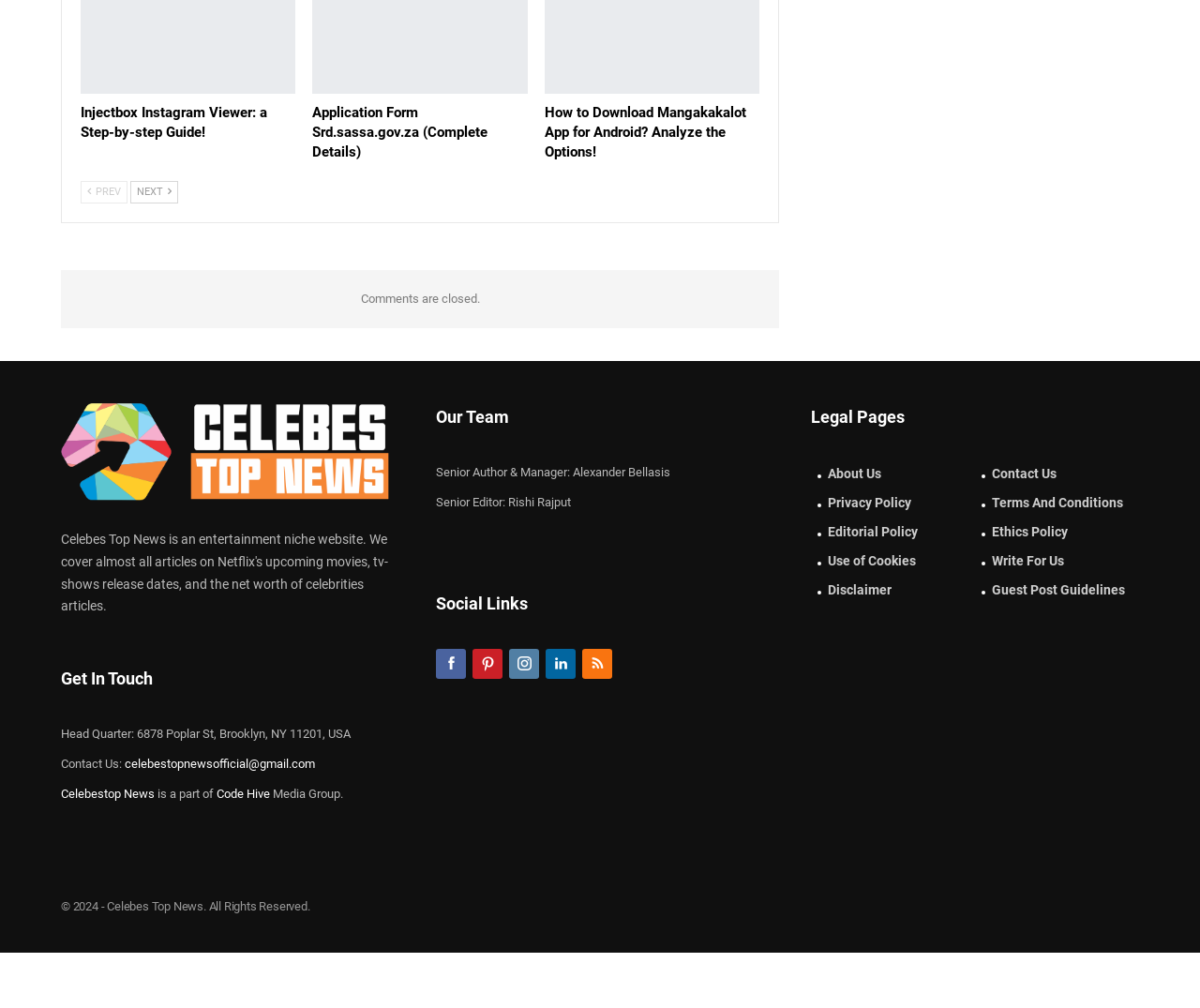Please specify the bounding box coordinates for the clickable region that will help you carry out the instruction: "Click on 'Injectbox Instagram Viewer: a Step-by-step Guide!' link".

[0.067, 0.103, 0.223, 0.139]